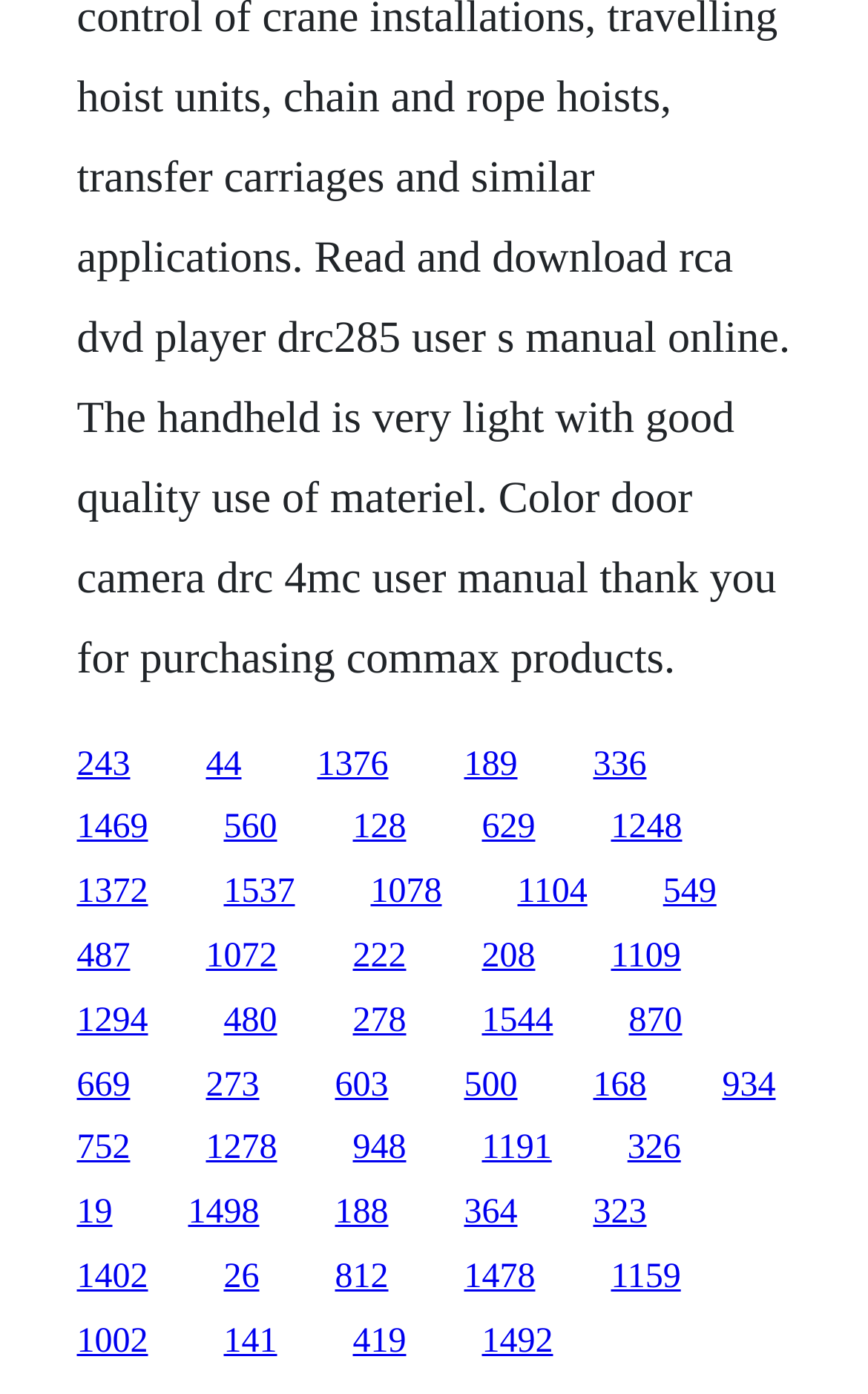Find the bounding box coordinates of the element I should click to carry out the following instruction: "click the first link".

[0.088, 0.534, 0.15, 0.562]